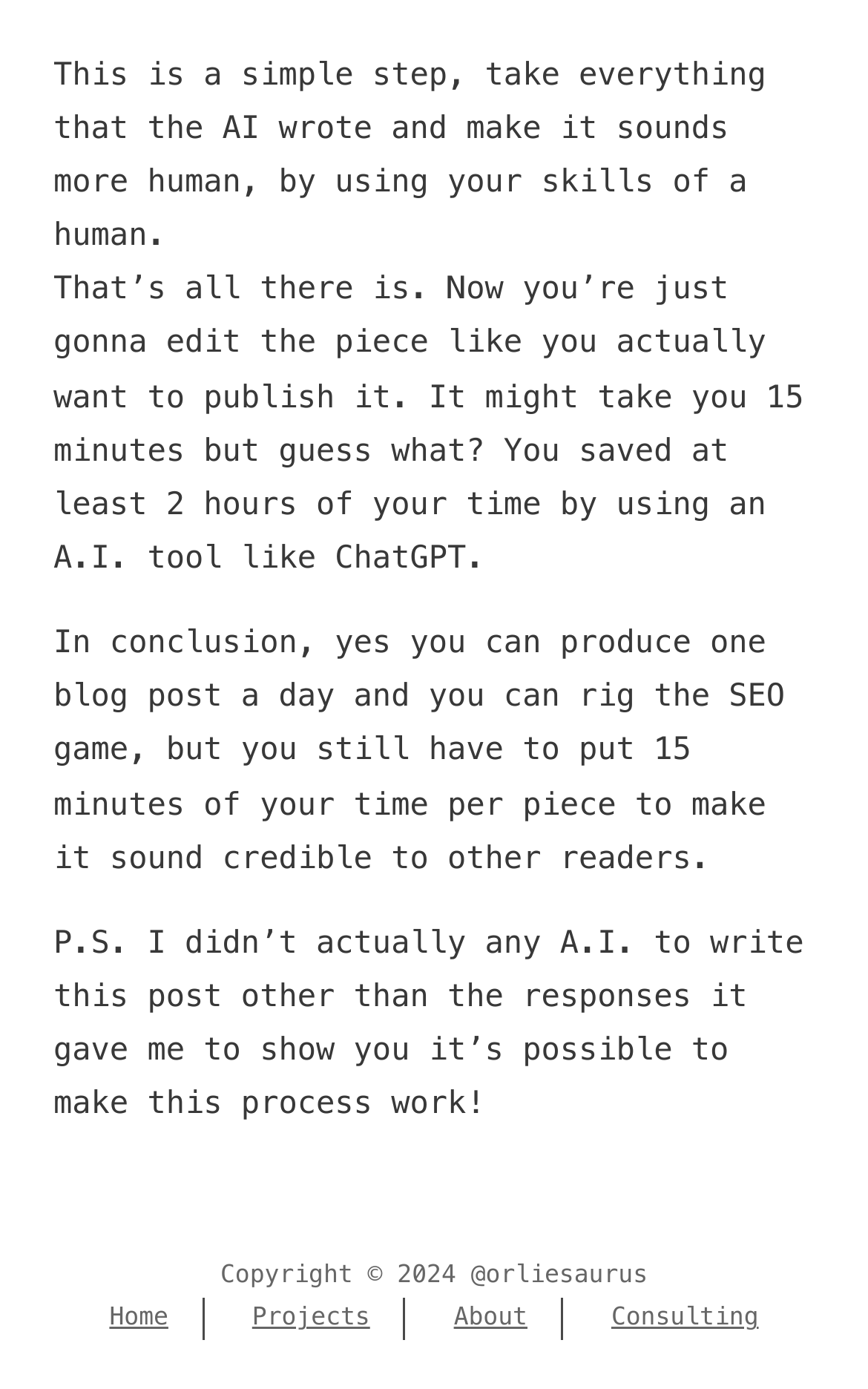Refer to the screenshot and answer the following question in detail:
What is the copyright year mentioned on the webpage?

The static text element with the text 'Copyright © 2024 @orliesaurus' indicates that the copyright year mentioned on the webpage is 2024.